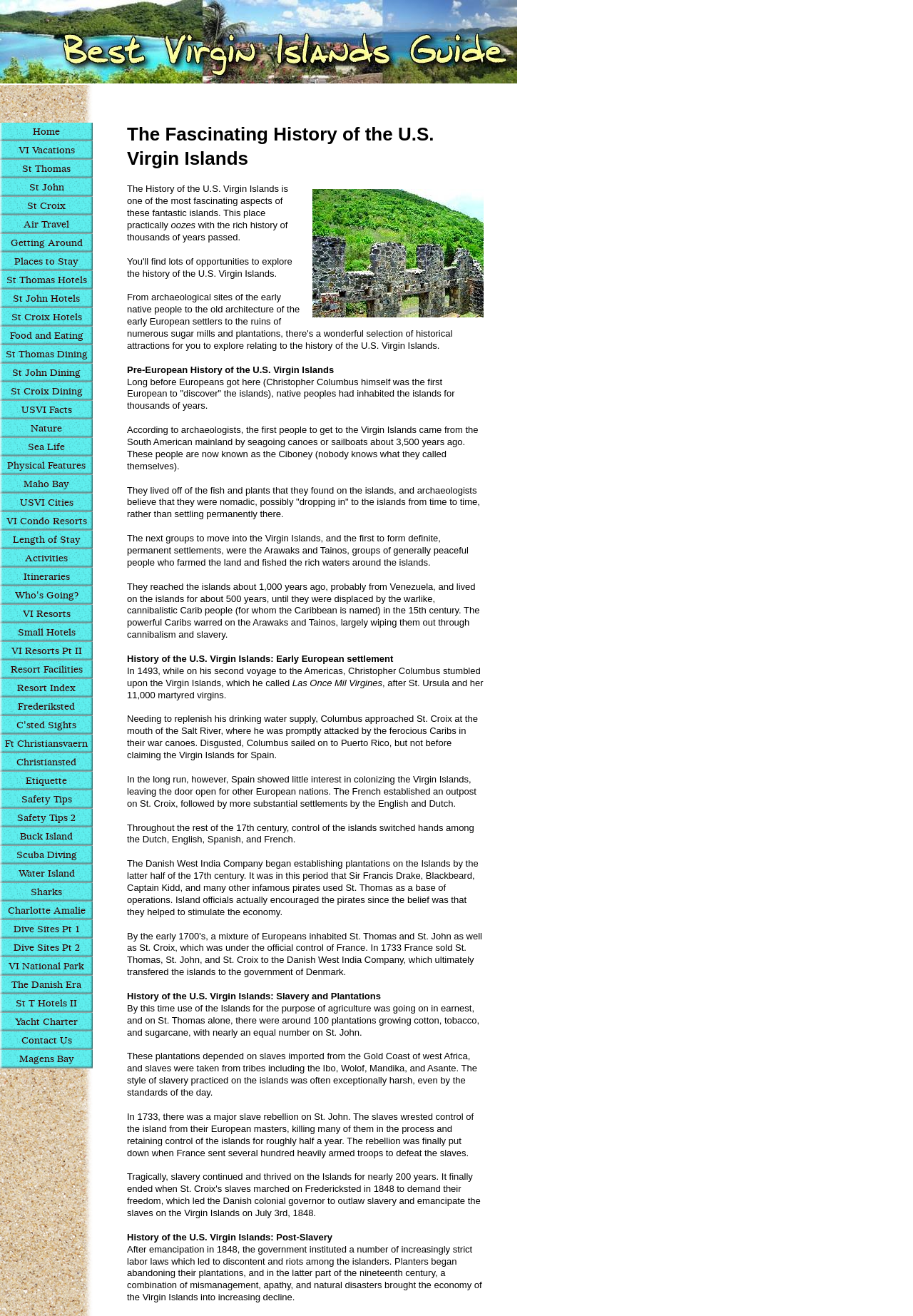Respond concisely with one word or phrase to the following query:
What was the result of the slave rebellion on St. John in 1733?

Slaves controlled the island for half a year